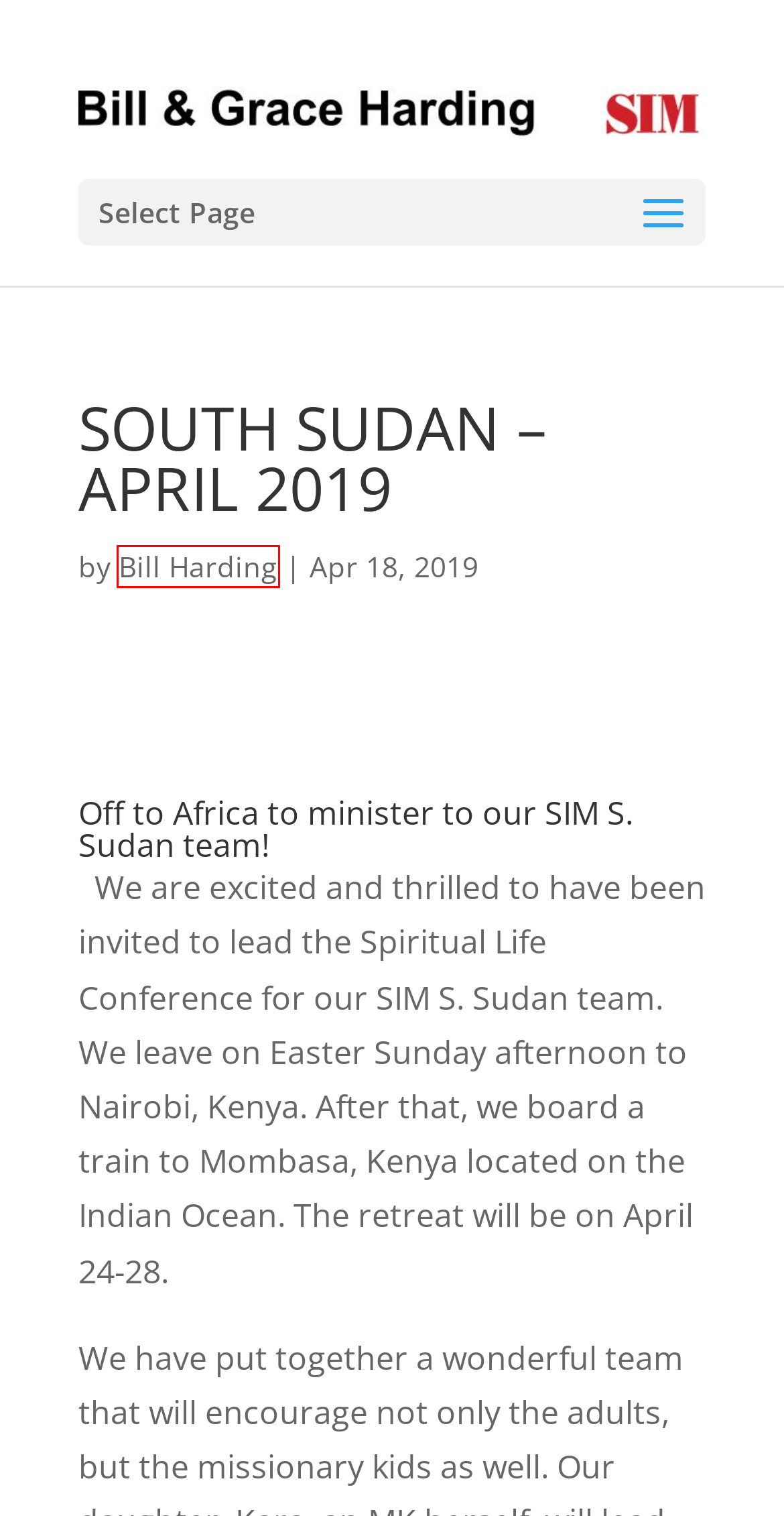After examining the screenshot of a webpage with a red bounding box, choose the most accurate webpage description that corresponds to the new page after clicking the element inside the red box. Here are the candidates:
A. Update: June 2024 | Hardings
B. Bill Harding | Hardings
C. Bill is off to Ethiopia | Hardings
D. Family | Hardings
E. Archives | Hardings
F. Hardings | From Ethiopia to the US for Christ
G. Ministry News | Hardings
H. HAPPY NEW YEAR 2024! | Hardings

B